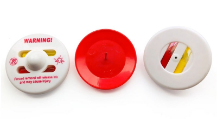Compose an extensive description of the image.

The image showcases three distinct EAS (Electronic Article Surveillance) security tags, commonly utilized in retail environments to prevent theft. 

1. **Left Tag**: This tag features a prominent "WARNING!" label, indicating its role in alerting individuals to the presence of anti-theft measures. It is likely designed to trigger an alarm if tampered with or removed improperly.

2. **Middle Tag**: The red color stands out, suggesting it may serve as a more advanced security measure. This tag may activate a loud alarm when an attempt is made to remove it from a product, providing an audible deterrent against theft.

3. **Right Tag**: This tag appears to have a unique design, possibly indicating dual functionality, where it could serve both as a deterrent and a monitoring tool, integrating seamlessly with retail security systems. 

These tags exemplify modern security technology aimed at protecting high-value merchandise within stores, minimizing loss and enhancing safety for both retailers and customers.